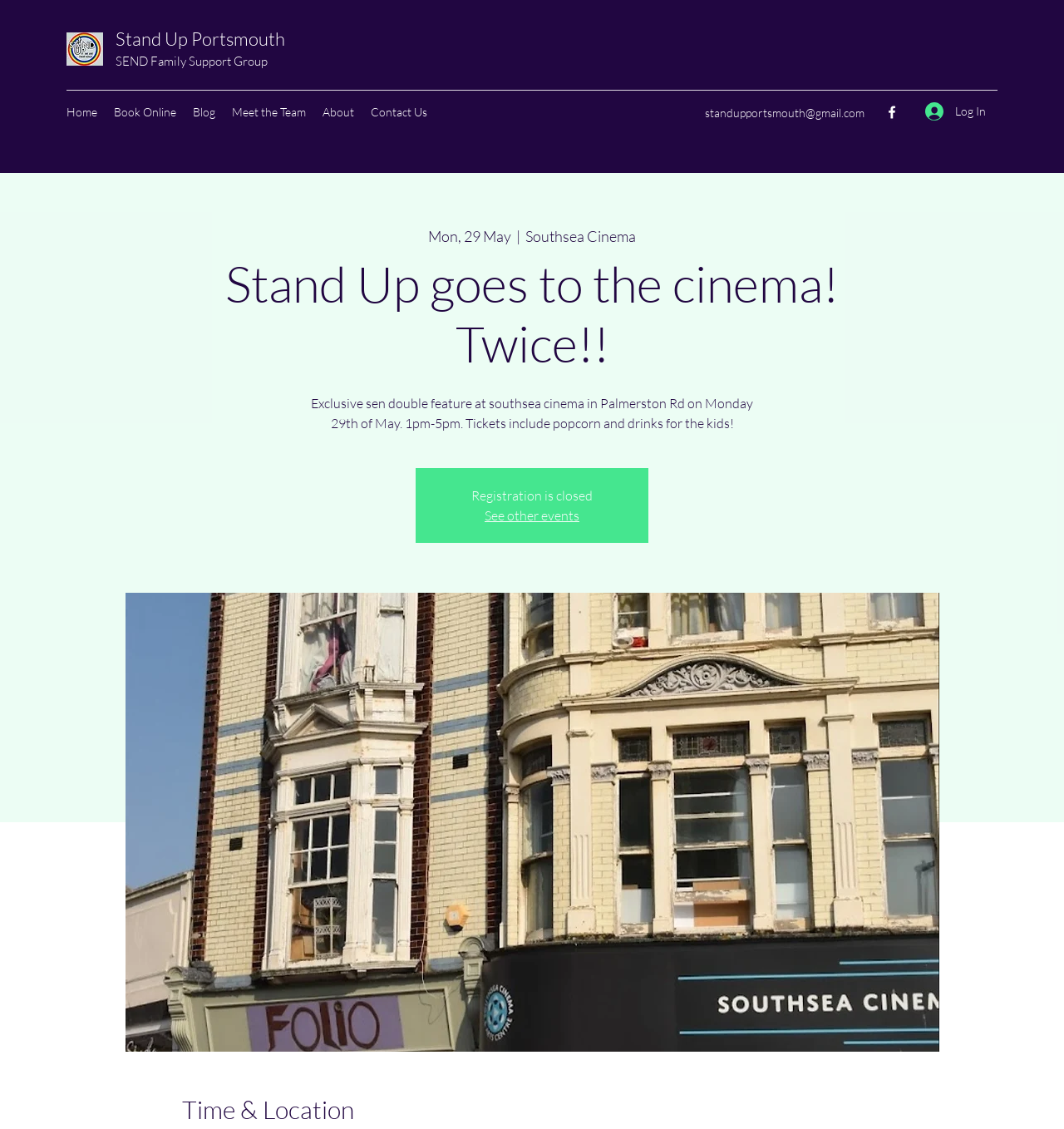Where is the event taking place?
Refer to the image and offer an in-depth and detailed answer to the question.

I found the location of the event by looking at the static text element with the text 'Southsea Cinema' which is located below the event name.